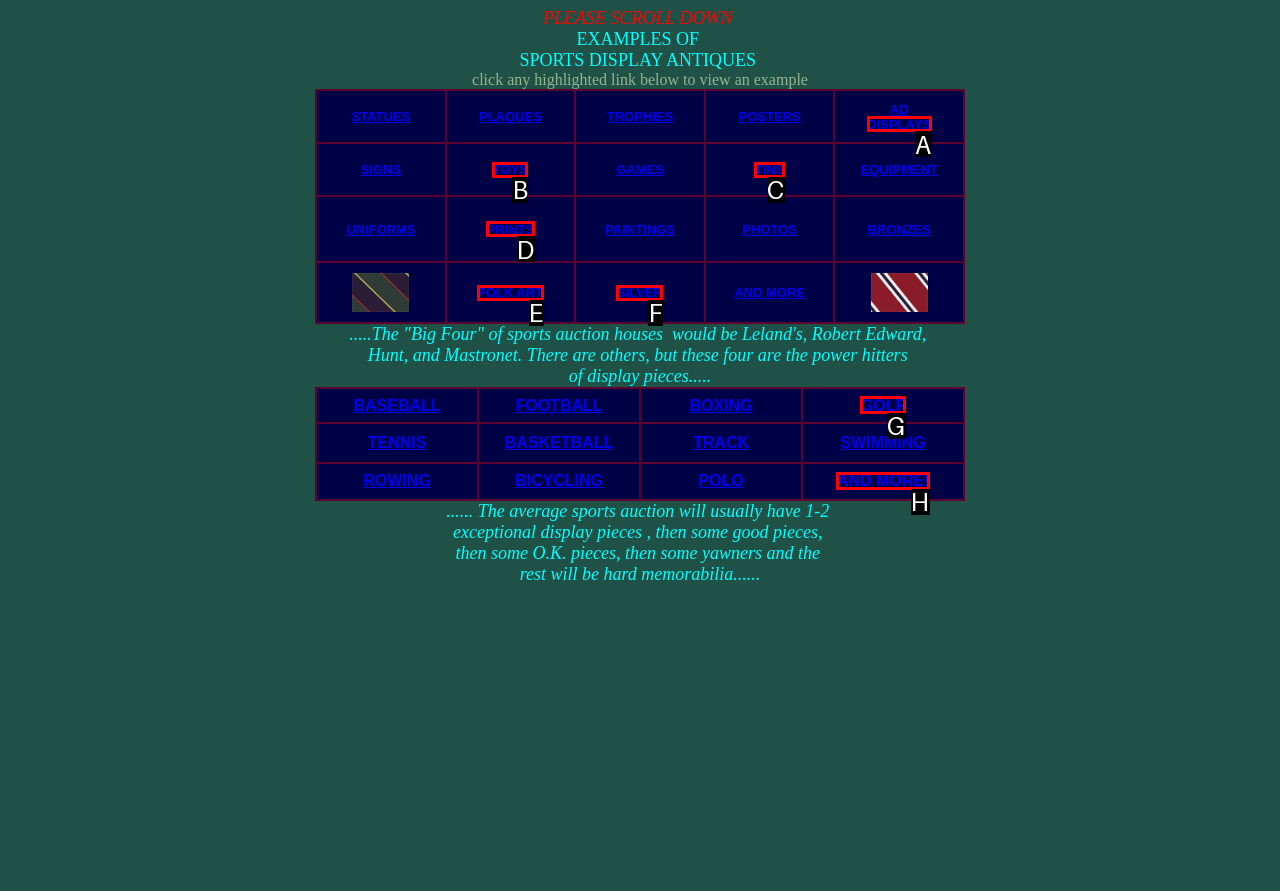Choose the option that best matches the element: AND MORE!
Respond with the letter of the correct option.

H